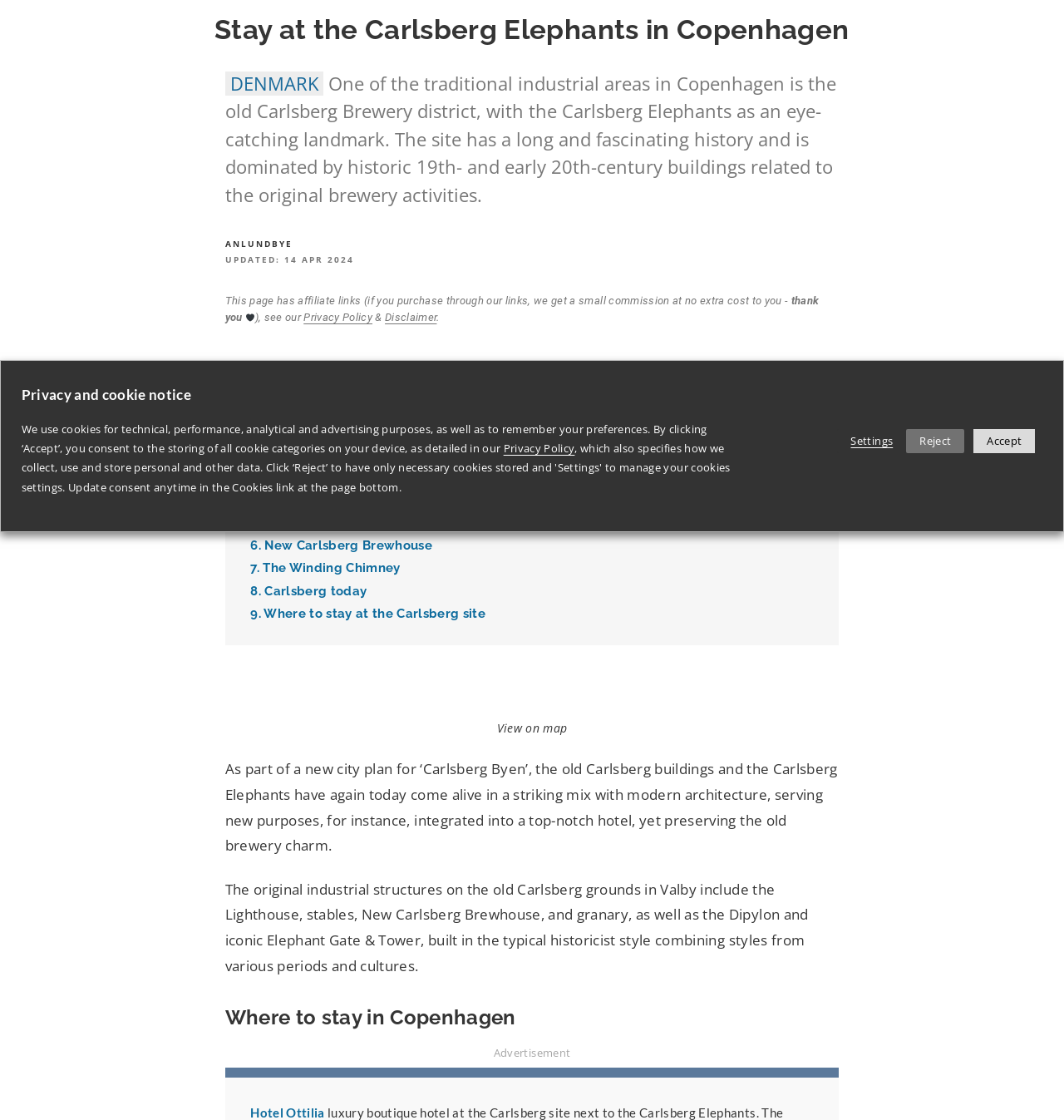Determine the bounding box coordinates for the HTML element mentioned in the following description: "Reject". The coordinates should be a list of four floats ranging from 0 to 1, represented as [left, top, right, bottom].

[0.852, 0.383, 0.906, 0.405]